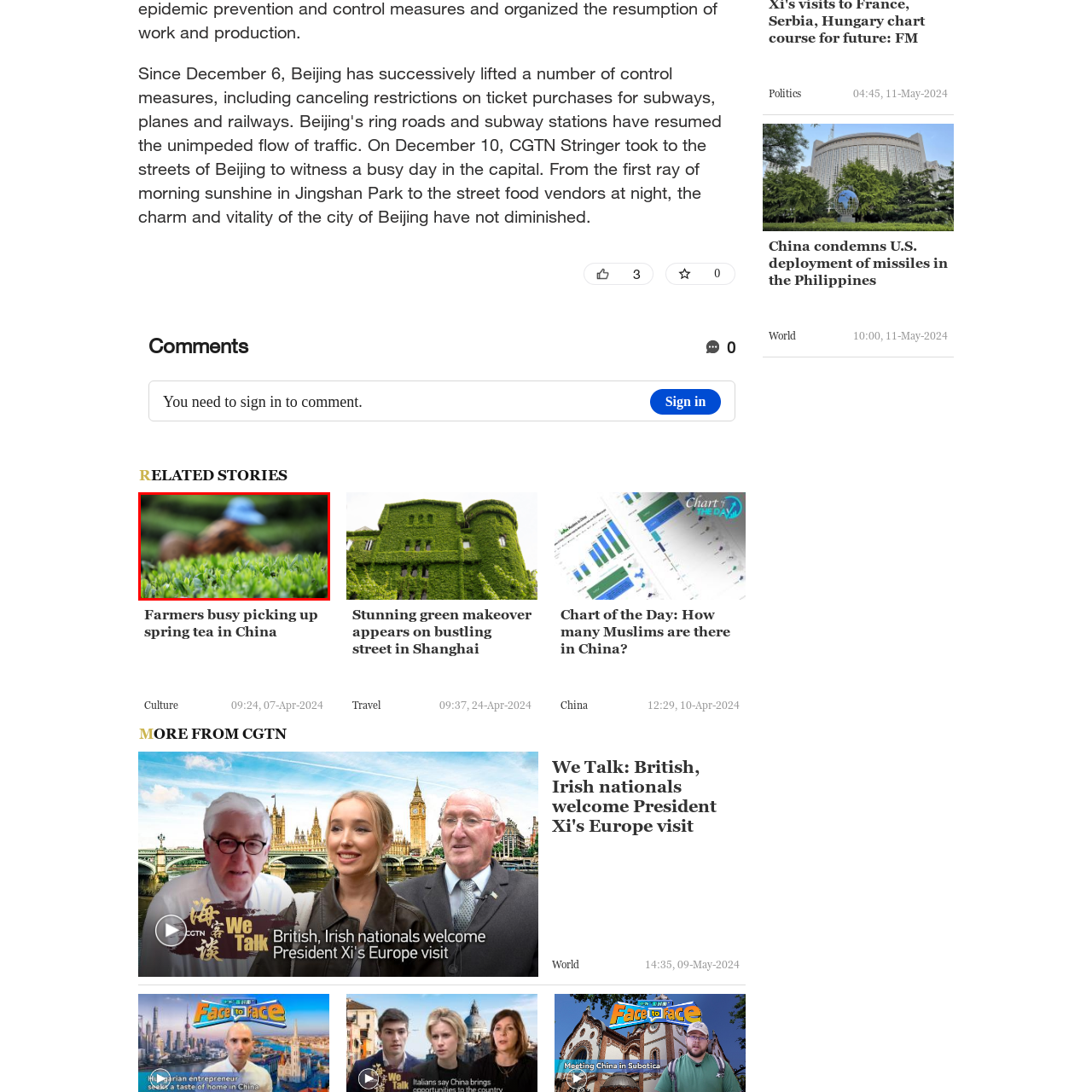What is the significance of tea cultivation in Chinese culture?
Direct your attention to the area of the image outlined in red and provide a detailed response based on the visual information available.

The caption reflects the beauty and significance of tea cultivation in Chinese culture, emphasizing the connection between nature and the time-honored practice of farming, highlighting the importance of this tradition in Chinese culture.